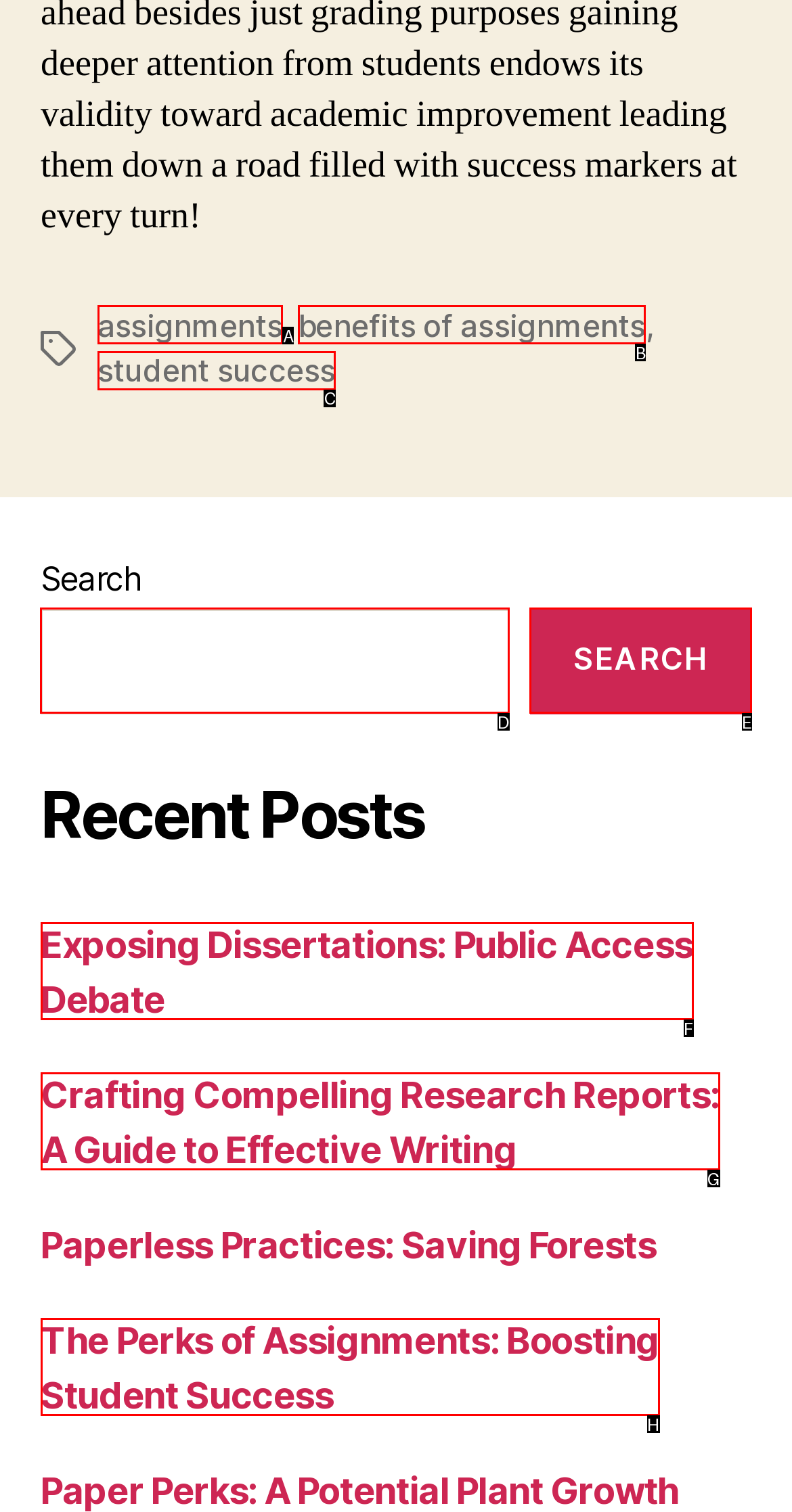Determine which letter corresponds to the UI element to click for this task: search for something
Respond with the letter from the available options.

D